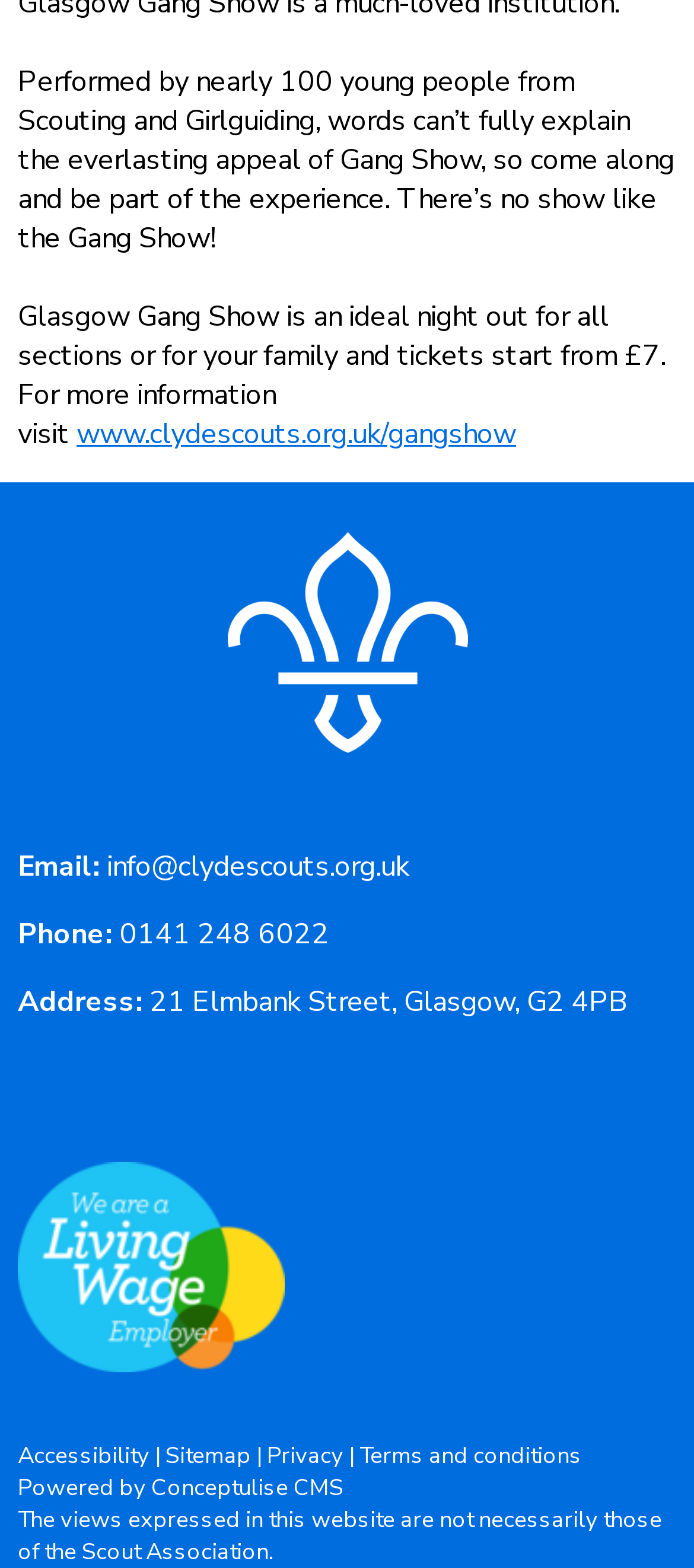Provide a one-word or one-phrase answer to the question:
What is the email address to contact?

info@clydescouts.org.uk